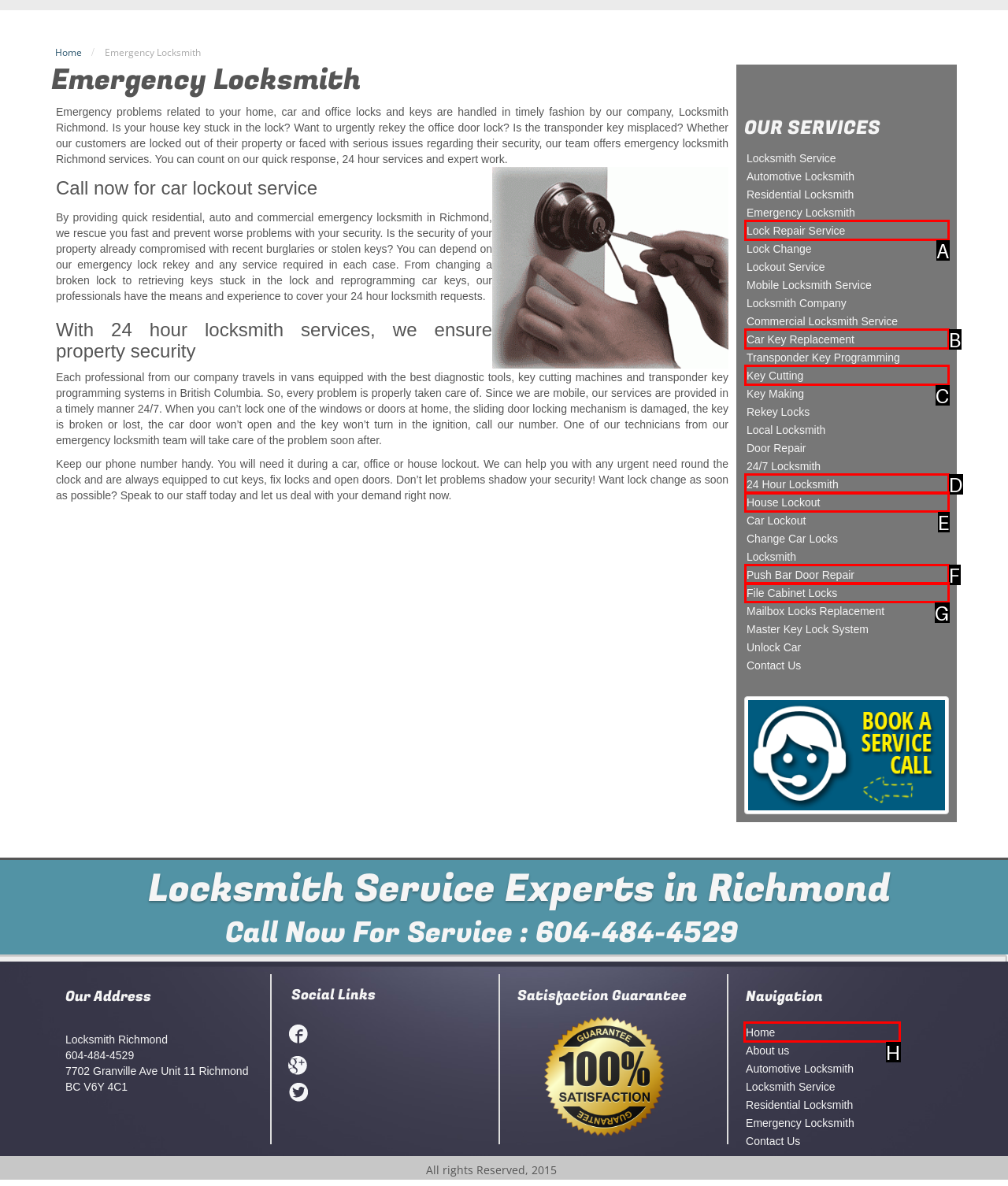Please identify the UI element that matches the description: Dove, Lizzie Buckmaster
Respond with the letter of the correct option.

None